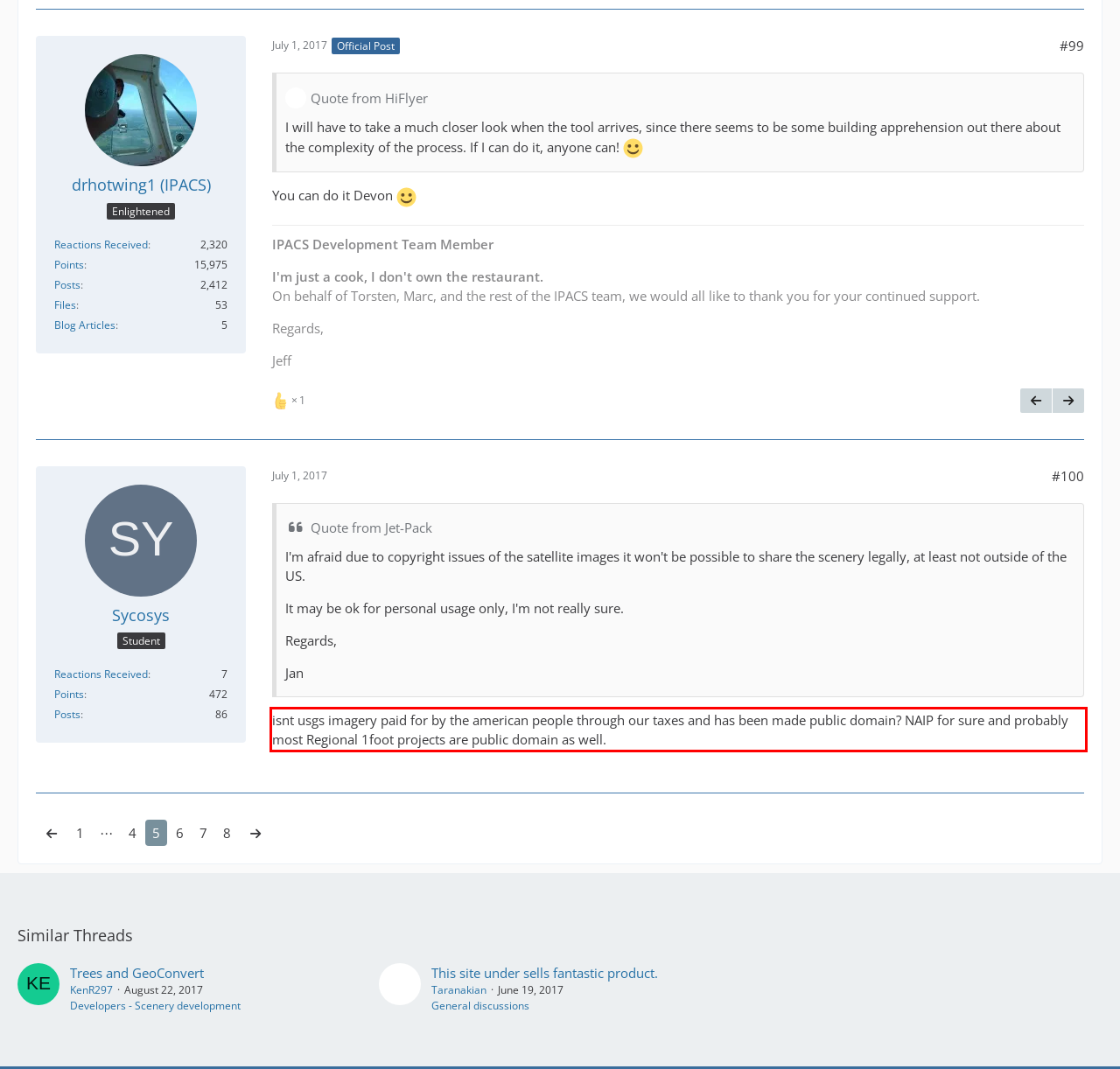Analyze the screenshot of the webpage that features a red bounding box and recognize the text content enclosed within this red bounding box.

isnt usgs imagery paid for by the american people through our taxes and has been made public domain? NAIP for sure and probably most Regional 1foot projects are public domain as well.